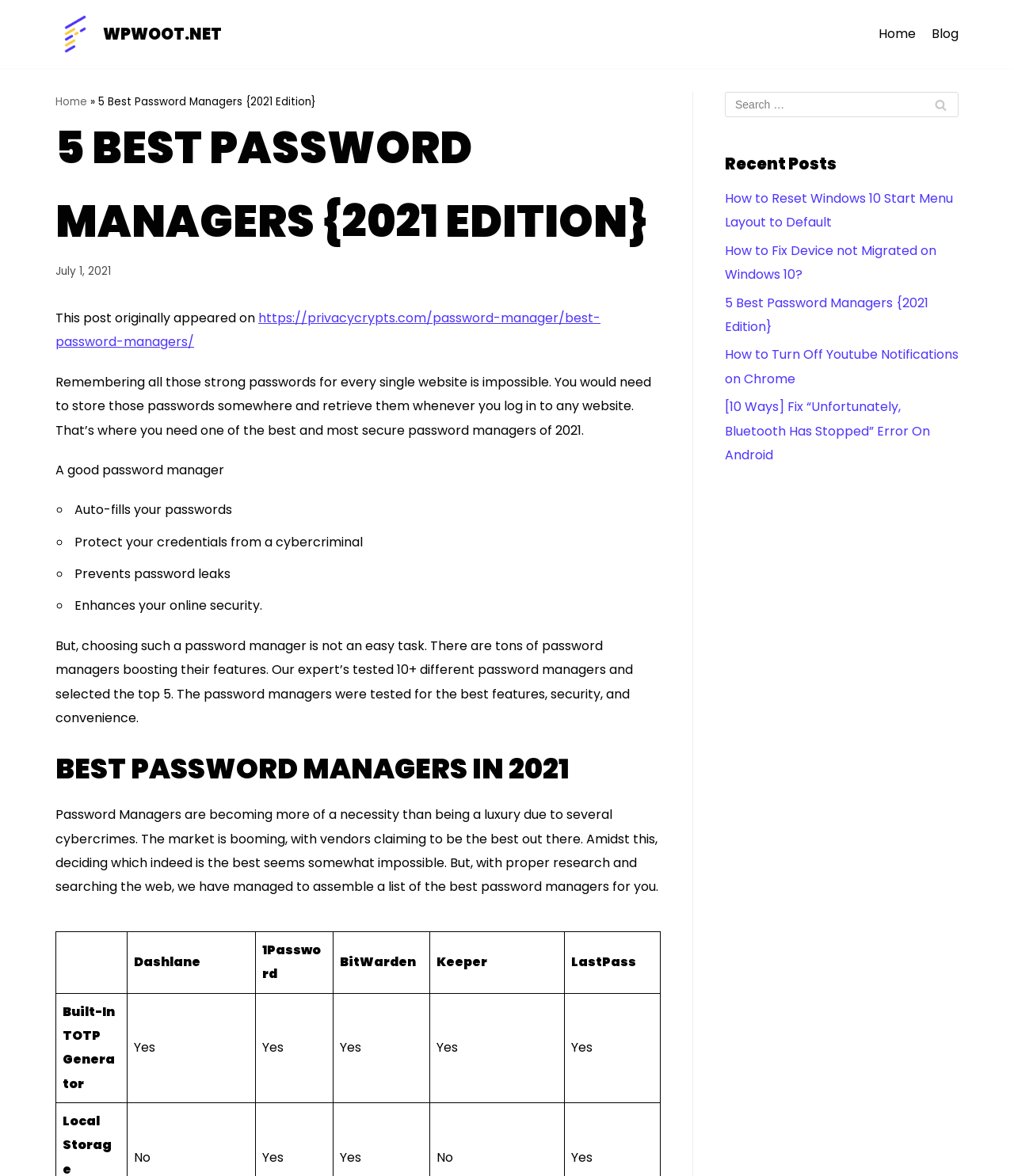What is the topic of the recent post listed below the search bar?
Answer the question in as much detail as possible.

The recent posts section is located below the search bar and lists several article titles. The first article title is 'How to Reset Windows 10 Start Menu Layout to Default', which is a topic unrelated to password managers.